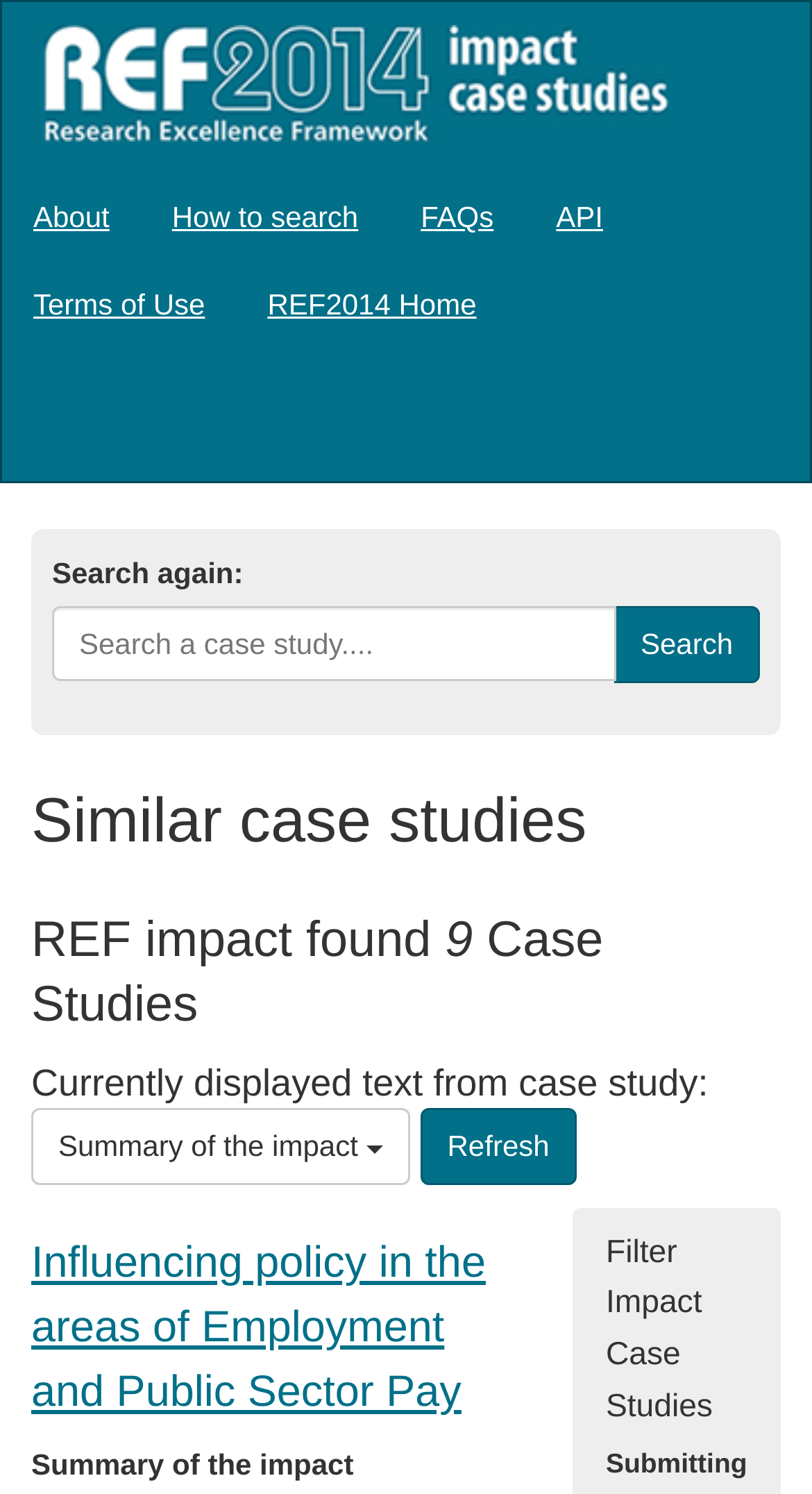Identify the bounding box coordinates of the area you need to click to perform the following instruction: "Refresh case study".

[0.518, 0.742, 0.71, 0.793]